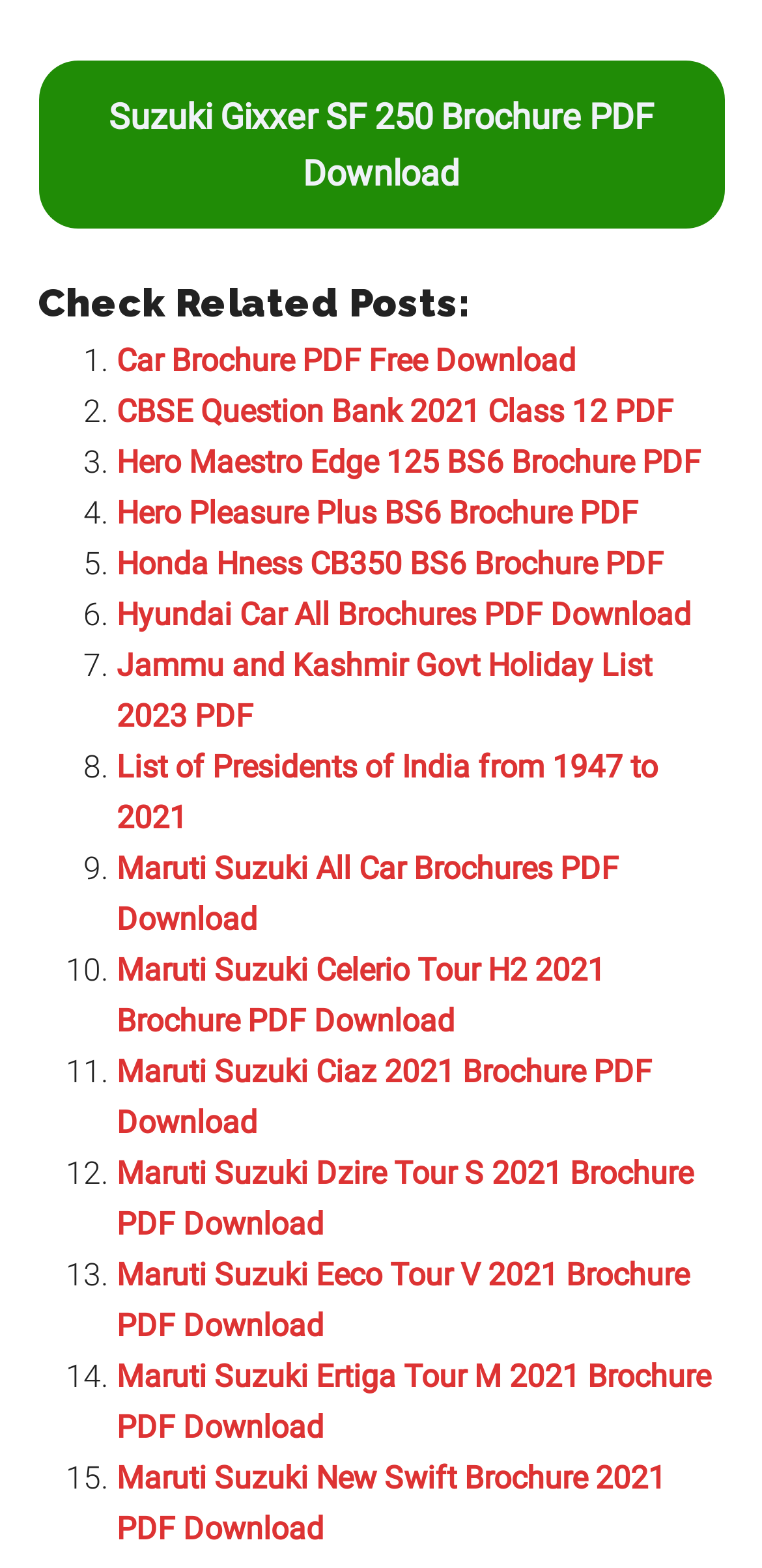Please specify the bounding box coordinates in the format (top-left x, top-left y, bottom-right x, bottom-right y), with all values as floating point numbers between 0 and 1. Identify the bounding box of the UI element described by: Car Brochure PDF Free Download

[0.153, 0.218, 0.755, 0.242]